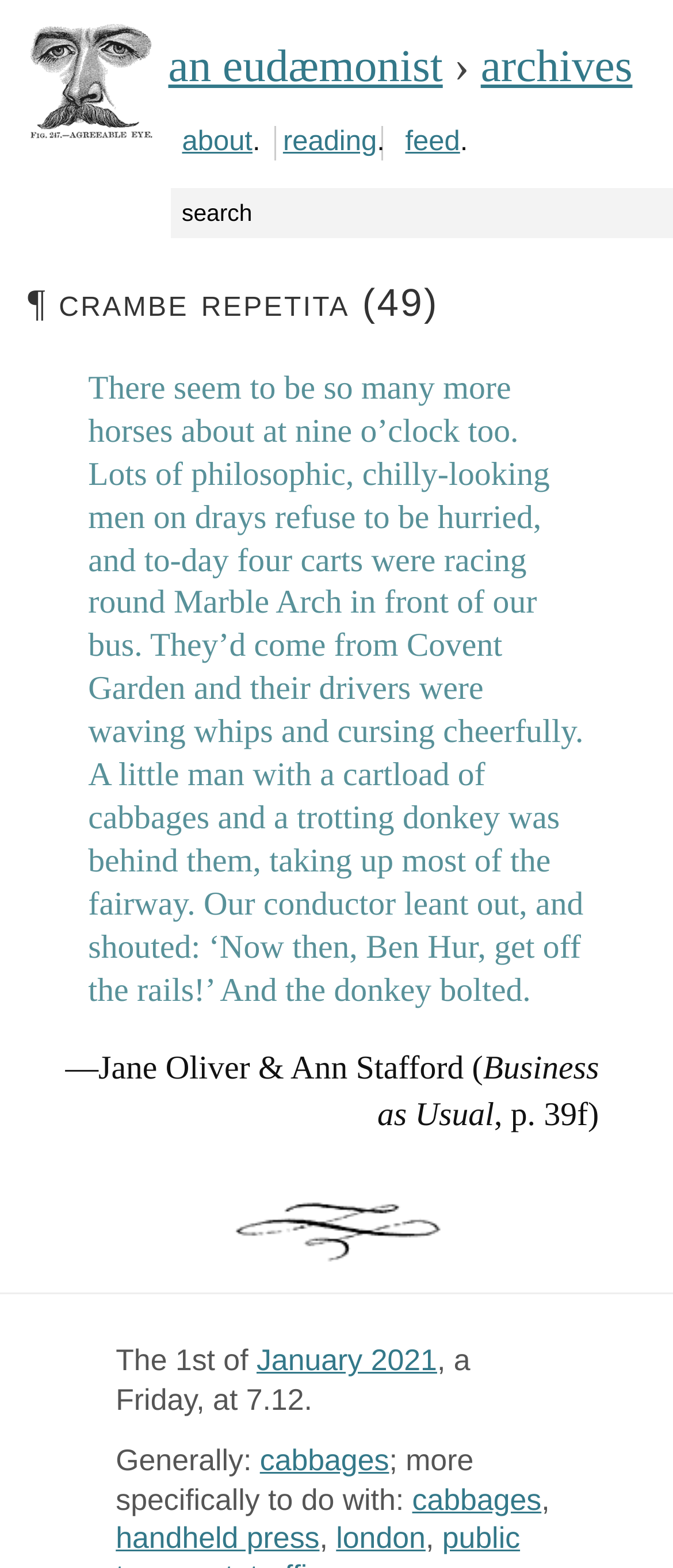Provide a short, one-word or phrase answer to the question below:
What is the date mentioned in the blockquote?

January 2021